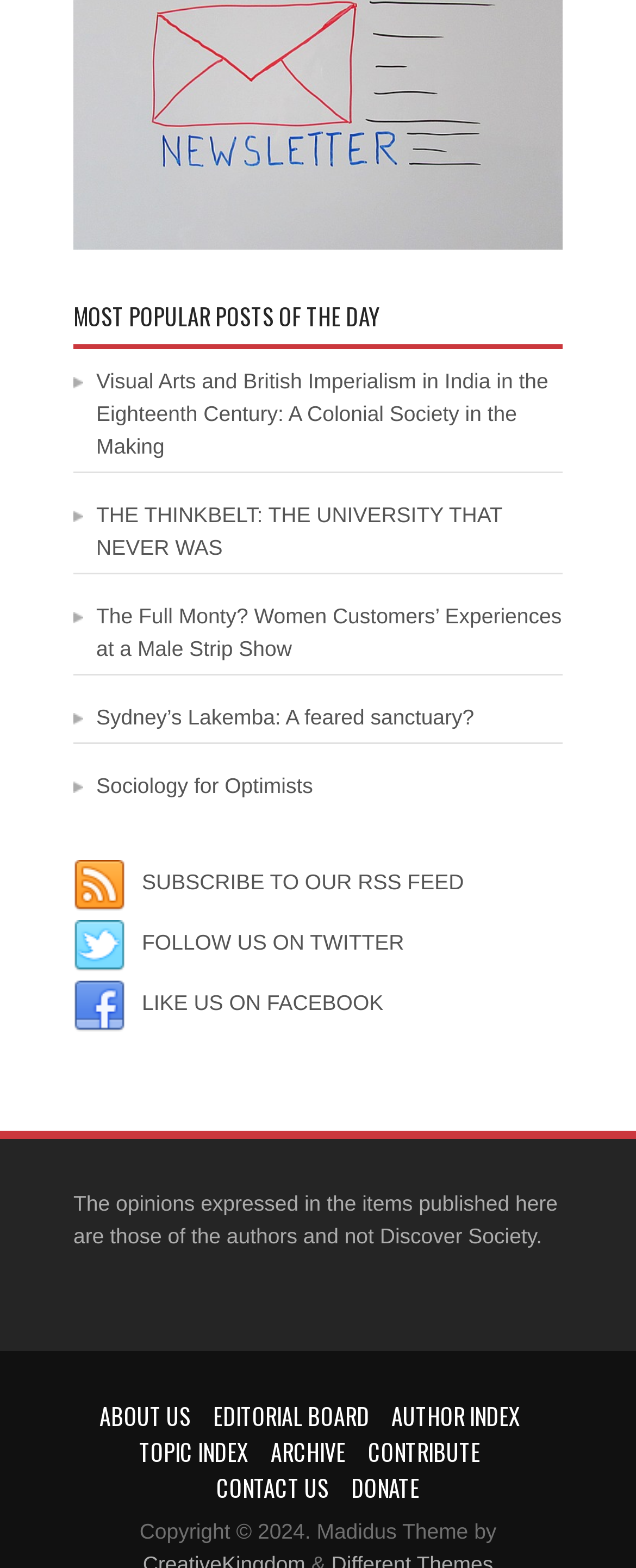Find the bounding box coordinates of the clickable area that will achieve the following instruction: "view most popular posts of the day".

[0.115, 0.191, 0.885, 0.223]